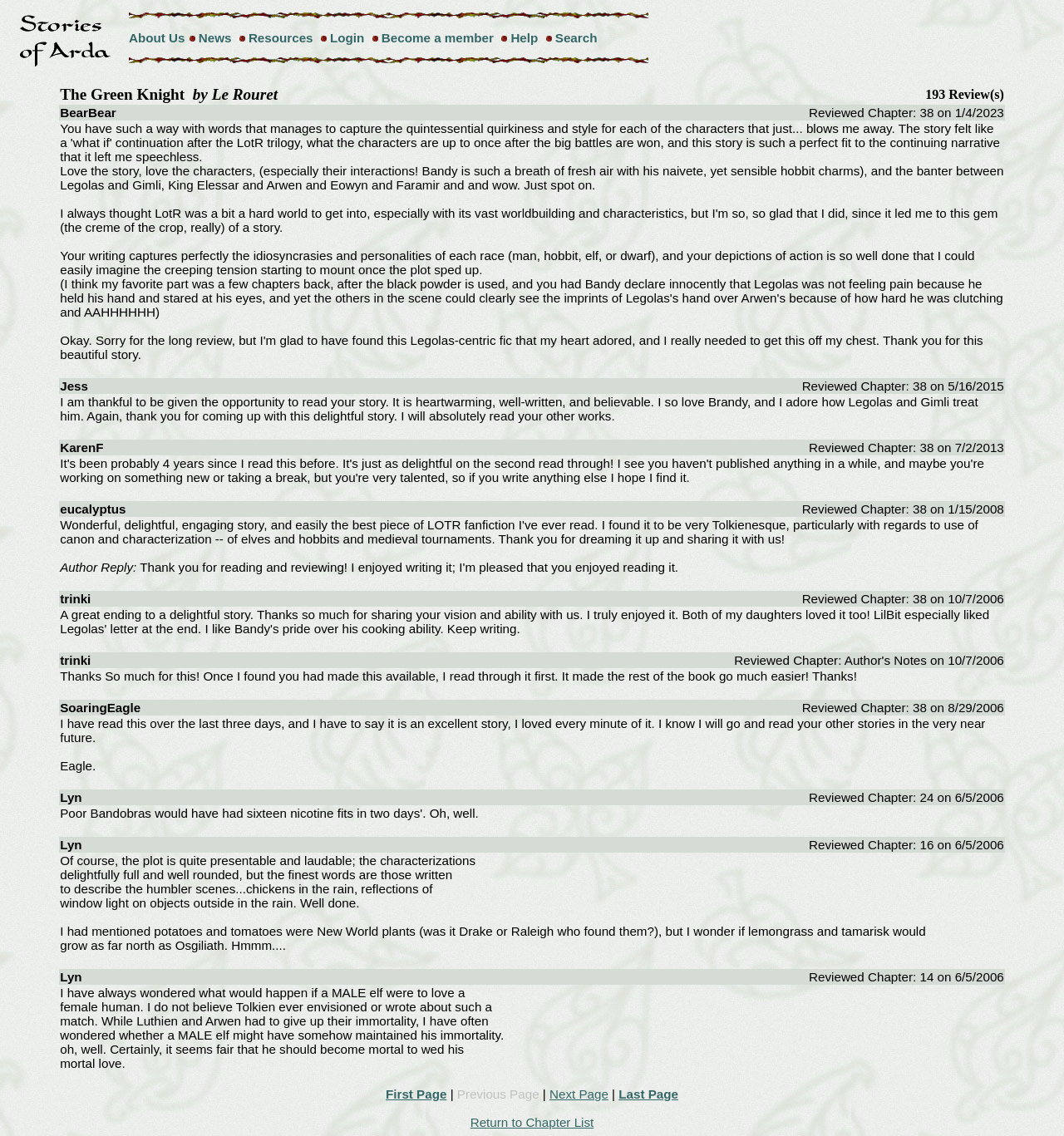How many reviews are there for the first story?
Provide an in-depth and detailed explanation in response to the question.

The number of reviews for the first story can be found in the table on the webpage, which lists various stories. The first row of the table has a column header '193 Review(s)' which indicates the number of reviews for the first story.